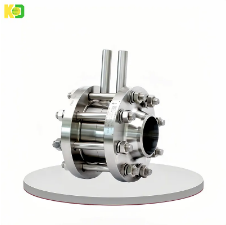How many inlet/outlet pipes are visible?
Based on the screenshot, provide a one-word or short-phrase response.

Two